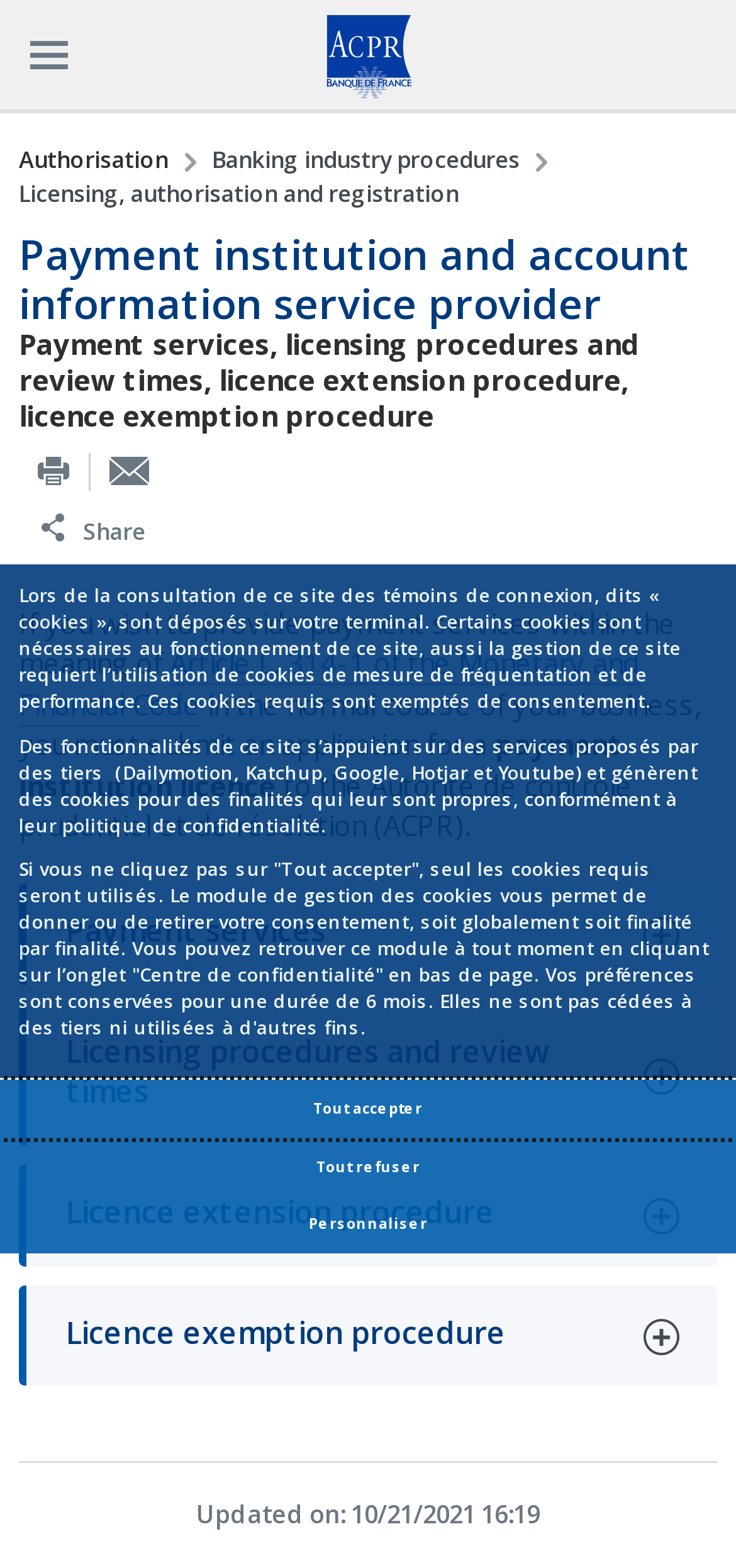From the given element description: "Share", find the bounding box for the UI element. Provide the coordinates as four float numbers between 0 and 1, in the order [left, top, right, bottom].

[0.031, 0.327, 0.223, 0.347]